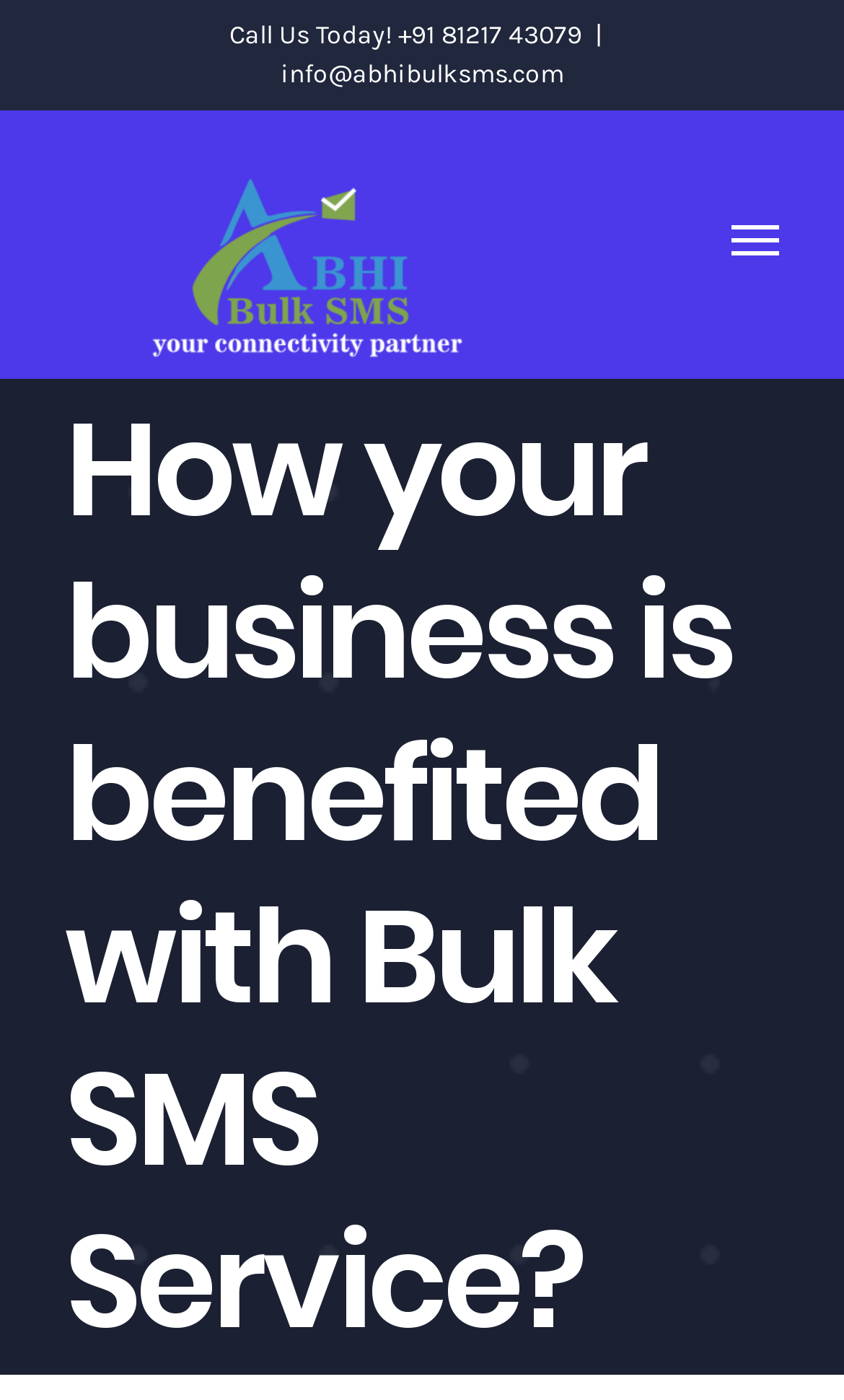What is the logo of the company?
Look at the webpage screenshot and answer the question with a detailed explanation.

The logo of the company is located at the top of the webpage, in an image element, which is 'Abhi Bulk SMS Logo'.